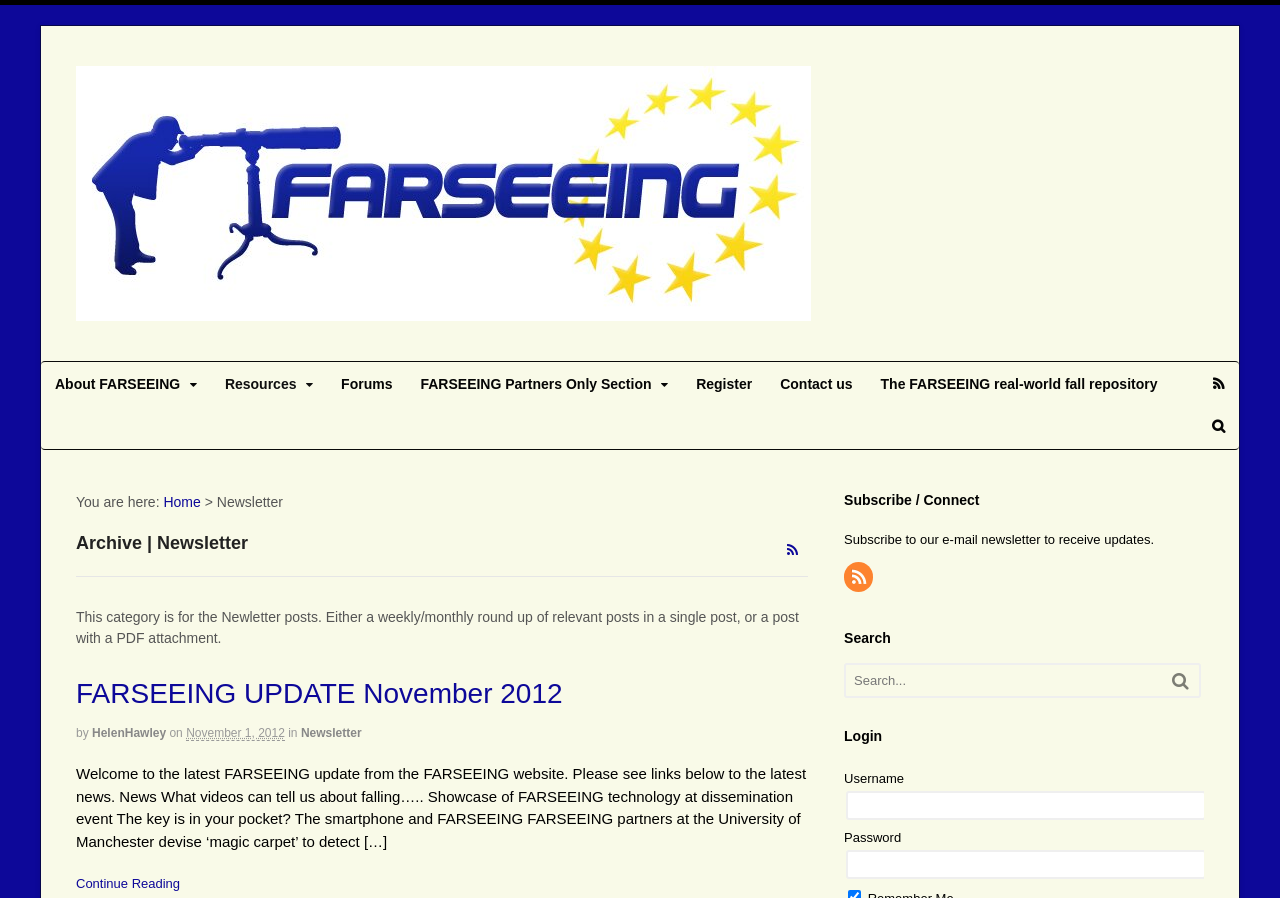Please provide a comprehensive response to the question based on the details in the image: What is the title of the current post?

The title of the current post can be determined by looking at the heading of the article section, where it says 'FARSEEING UPDATE November 2012'. This is the title of the current post.